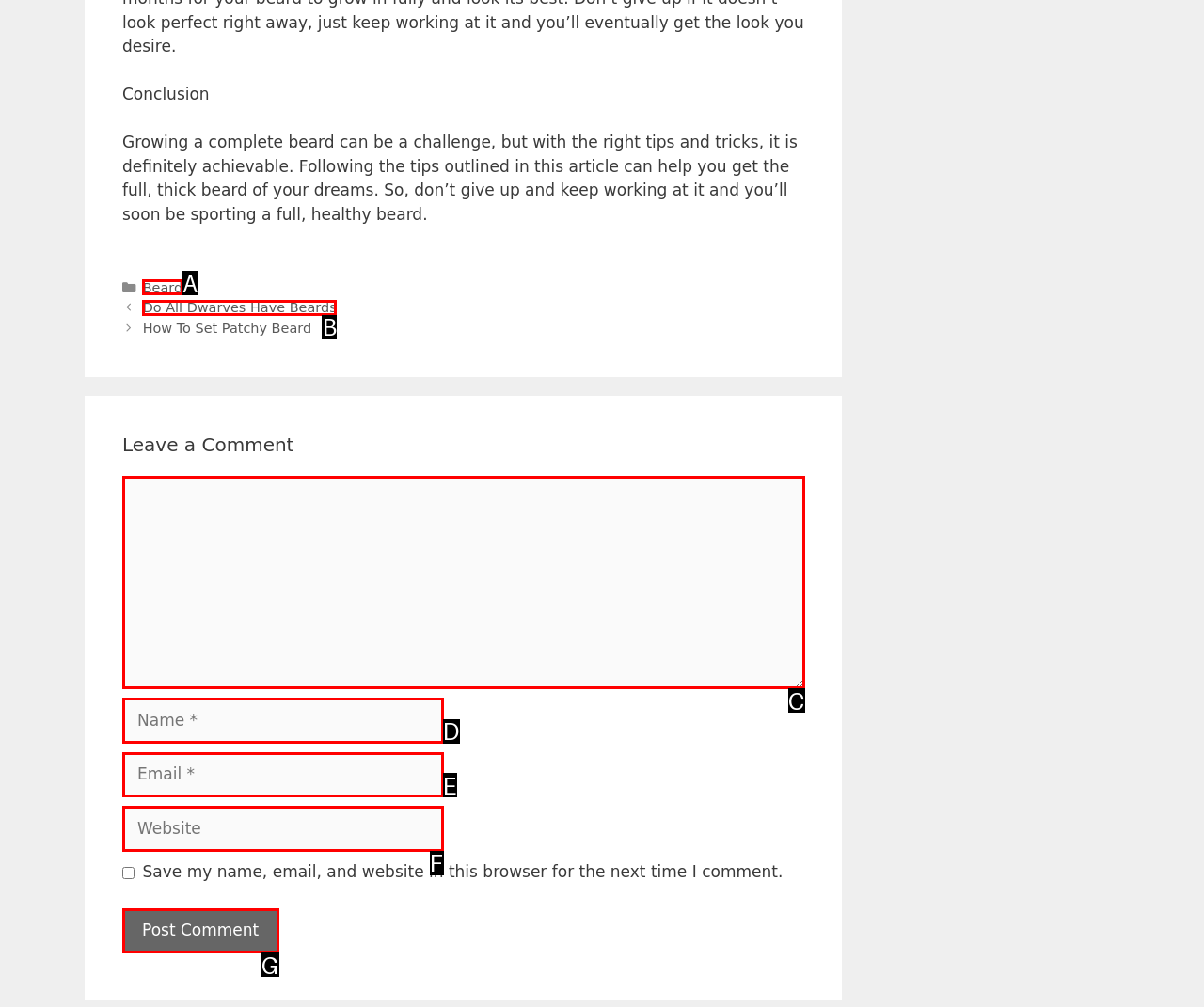Based on the description: parent_node: Comment name="url" placeholder="Website", select the HTML element that best fits. Reply with the letter of the correct choice from the options given.

F